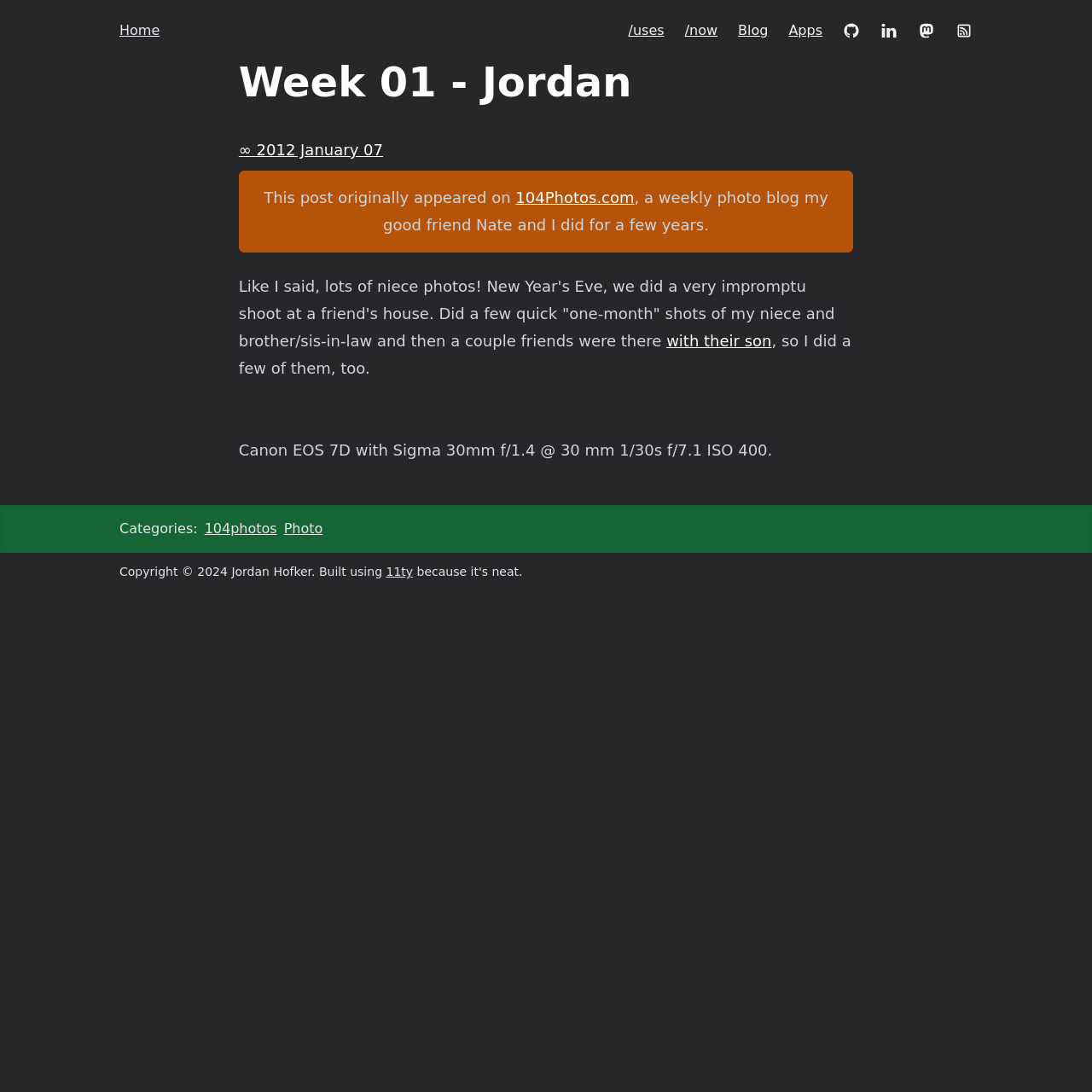Ascertain the bounding box coordinates for the UI element detailed here: "/uses". The coordinates should be provided as [left, top, right, bottom] with each value being a float between 0 and 1.

[0.575, 0.02, 0.608, 0.035]